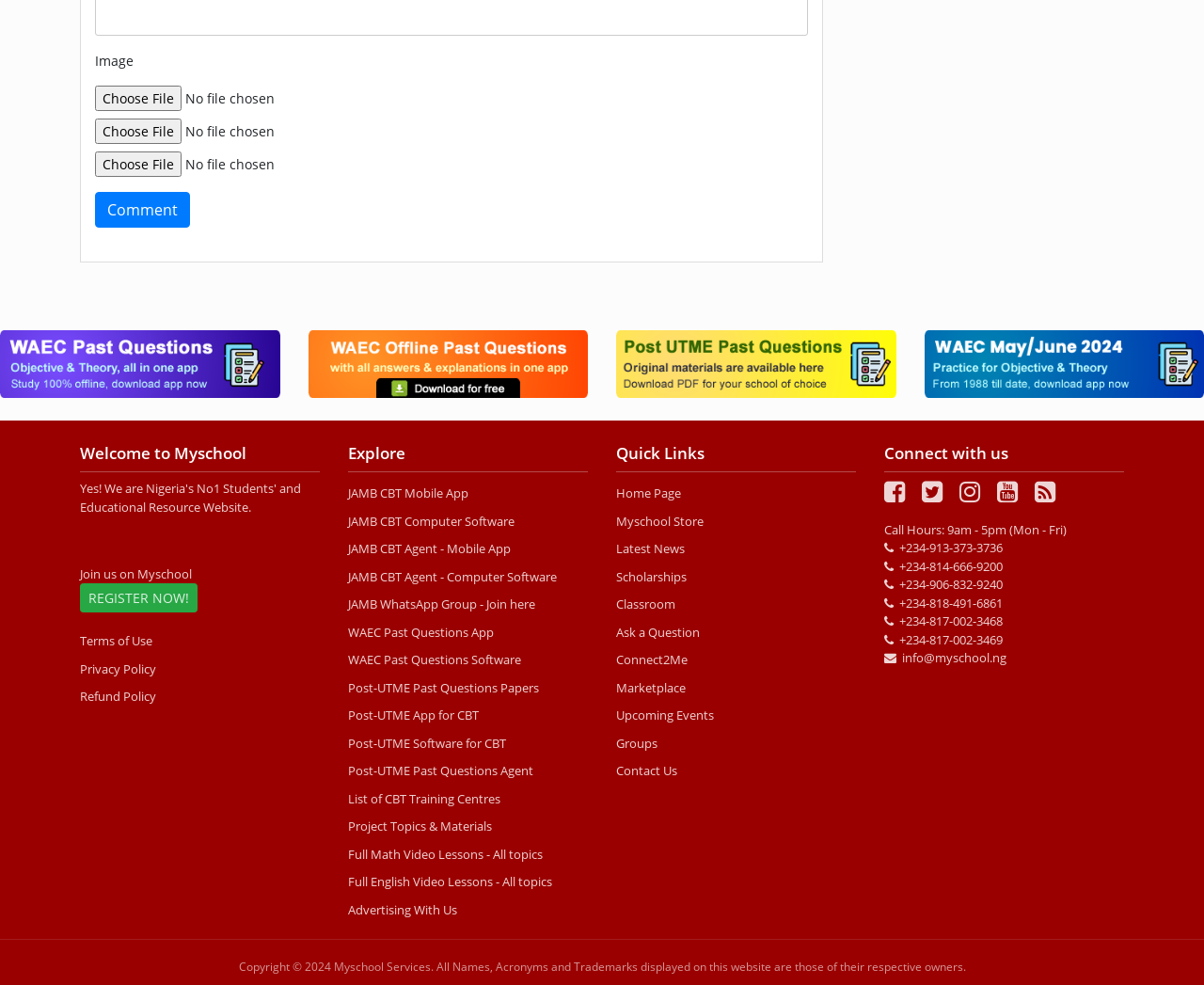Find the bounding box coordinates for the area you need to click to carry out the instruction: "Click the 'Choose File' button". The coordinates should be four float numbers between 0 and 1, indicated as [left, top, right, bottom].

[0.079, 0.087, 0.291, 0.113]